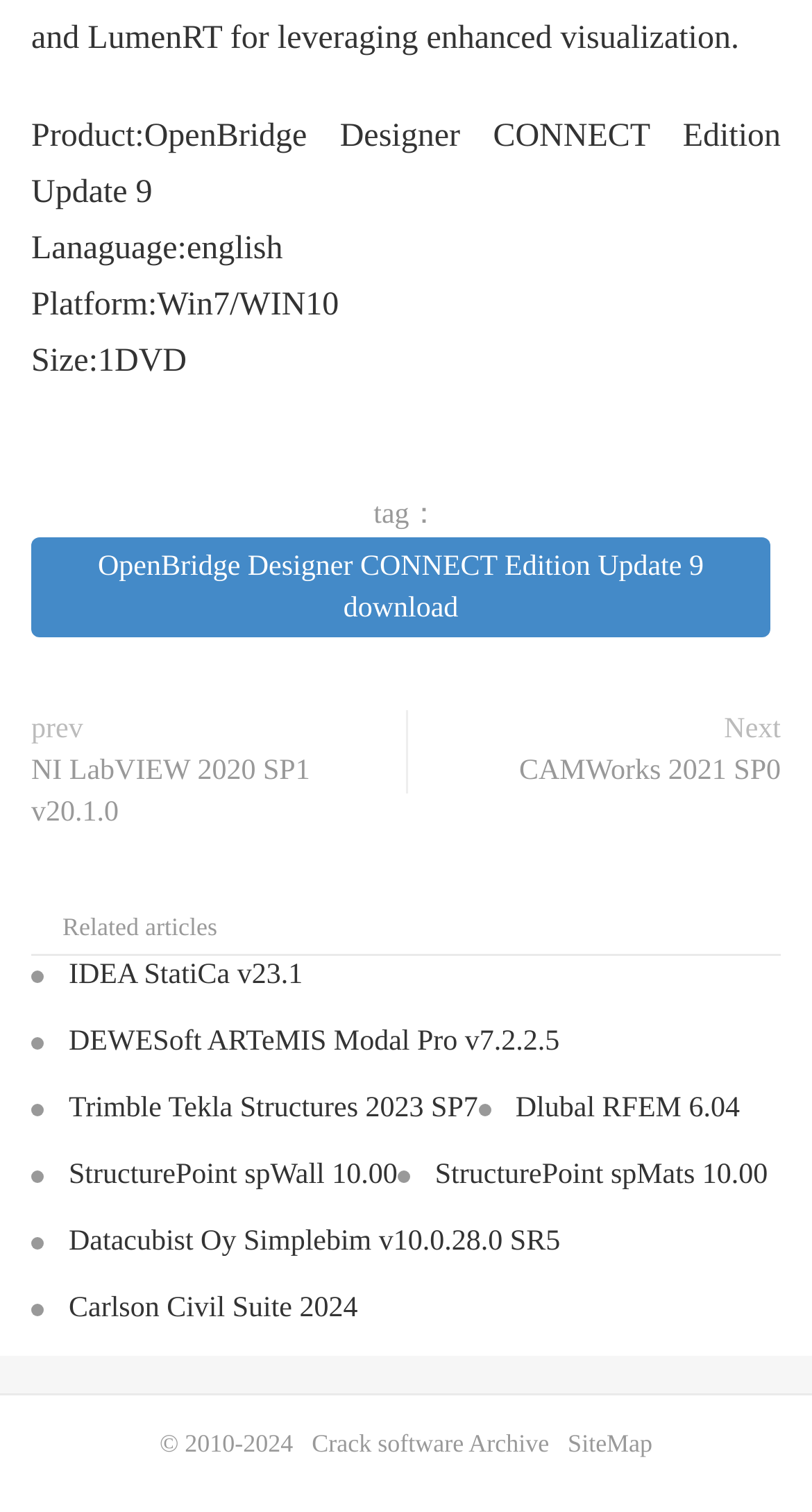Please locate the bounding box coordinates of the element that should be clicked to achieve the given instruction: "Follow on Facebook".

None